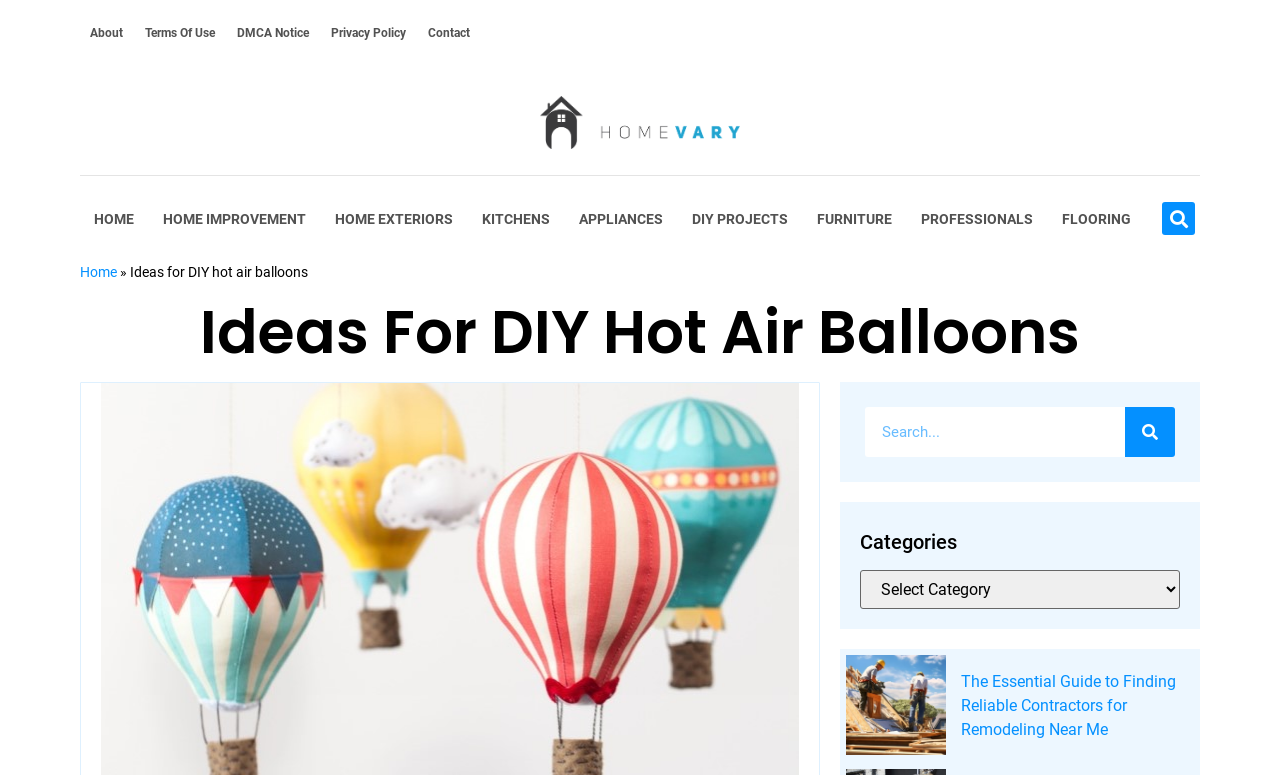Identify the bounding box coordinates for the element that needs to be clicked to fulfill this instruction: "search for contractors remodeling near me". Provide the coordinates in the format of four float numbers between 0 and 1: [left, top, right, bottom].

[0.661, 0.846, 0.739, 0.975]